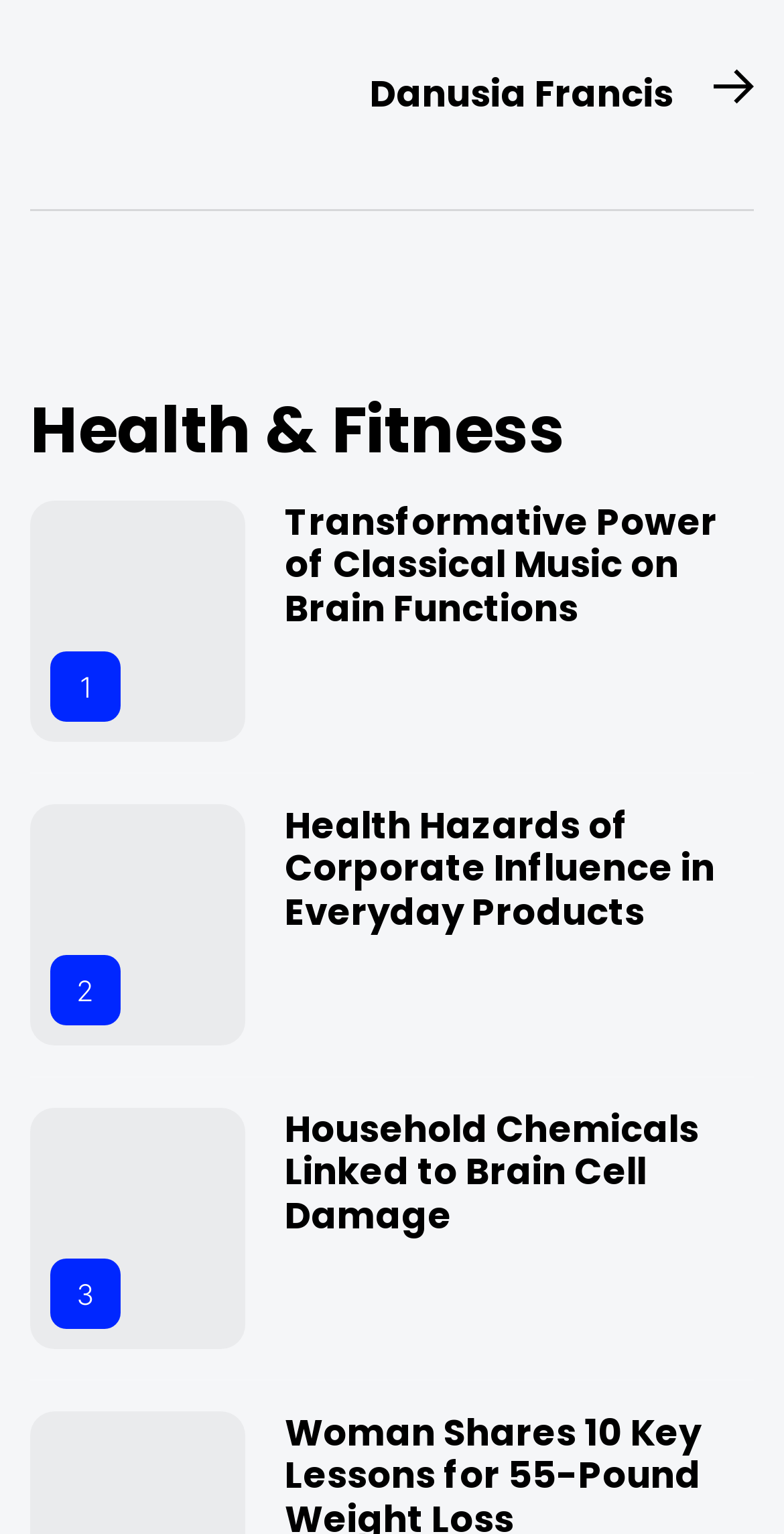How many links are in the second article?
Refer to the image and provide a one-word or short phrase answer.

2